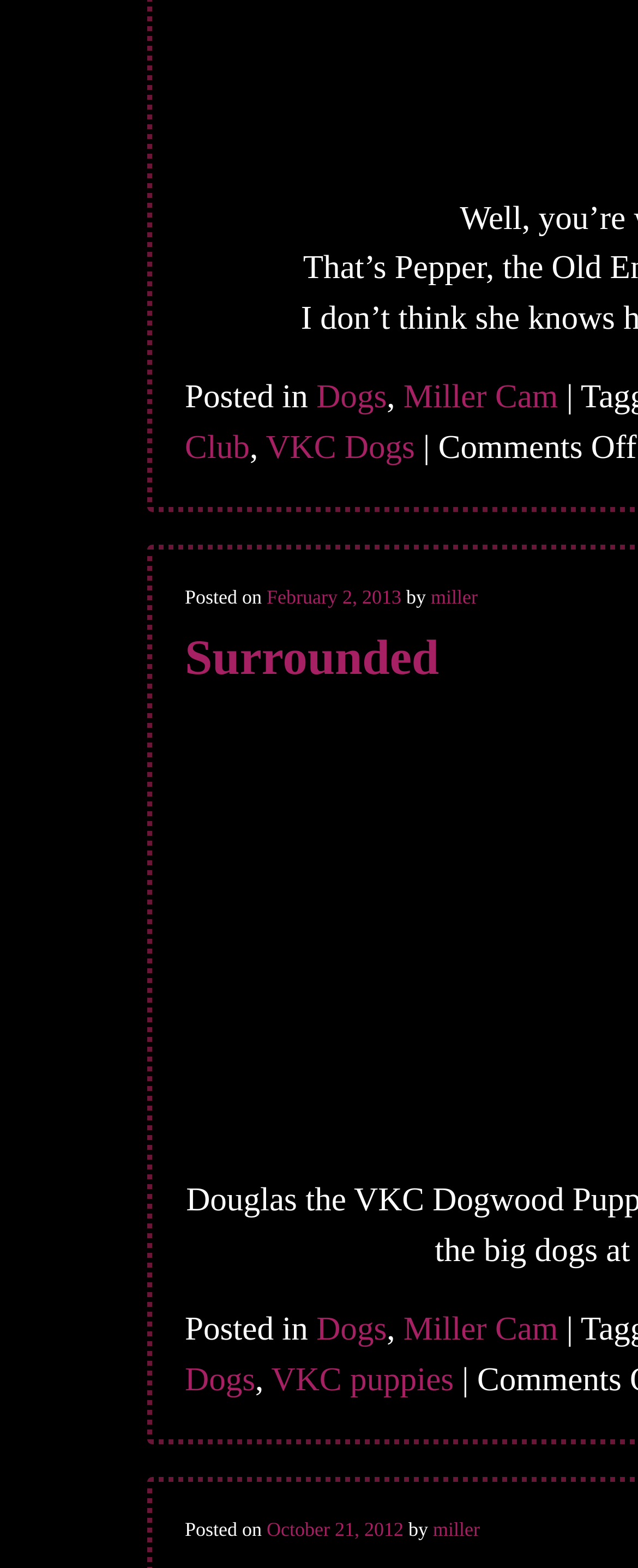Please find the bounding box coordinates in the format (top-left x, top-left y, bottom-right x, bottom-right y) for the given element description. Ensure the coordinates are floating point numbers between 0 and 1. Description: VKC puppies

[0.425, 0.869, 0.711, 0.892]